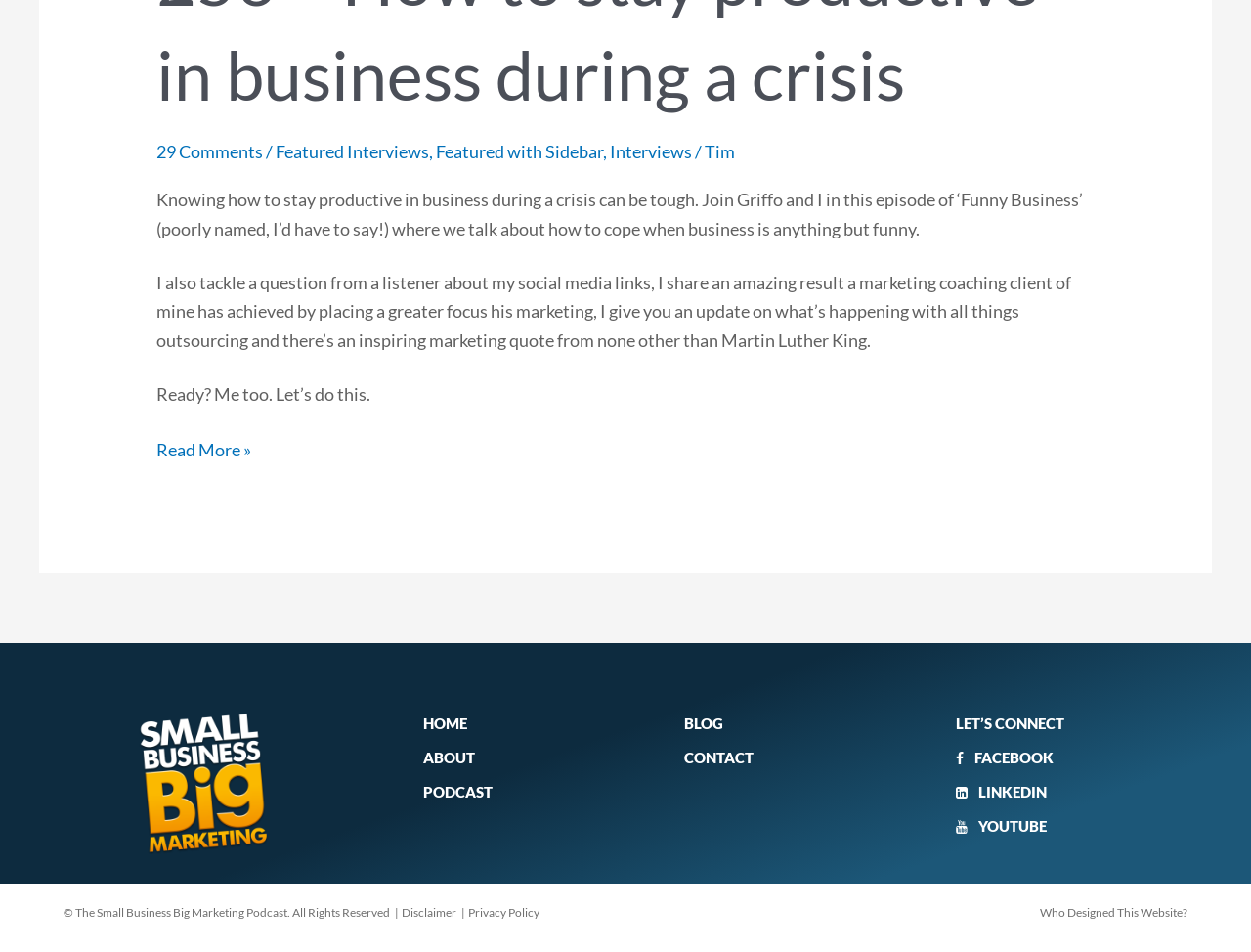Given the element description, predict the bounding box coordinates in the format (top-left x, top-left y, bottom-right x, bottom-right y). Make sure all values are between 0 and 1. Here is the element description: Featured with Sidebar

[0.348, 0.148, 0.482, 0.171]